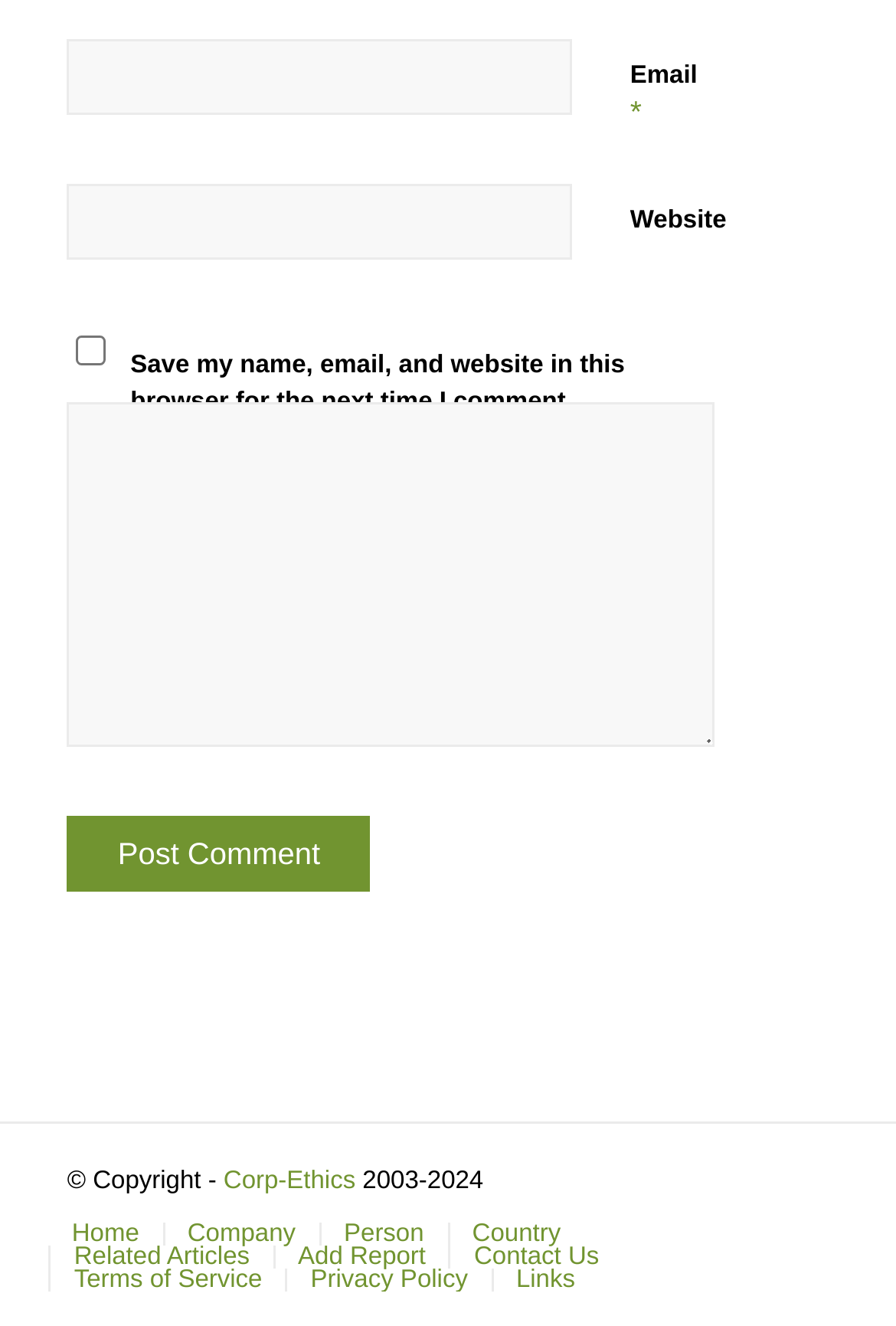Please give the bounding box coordinates of the area that should be clicked to fulfill the following instruction: "Visit Corp-Ethics page". The coordinates should be in the format of four float numbers from 0 to 1, i.e., [left, top, right, bottom].

[0.249, 0.881, 0.397, 0.902]